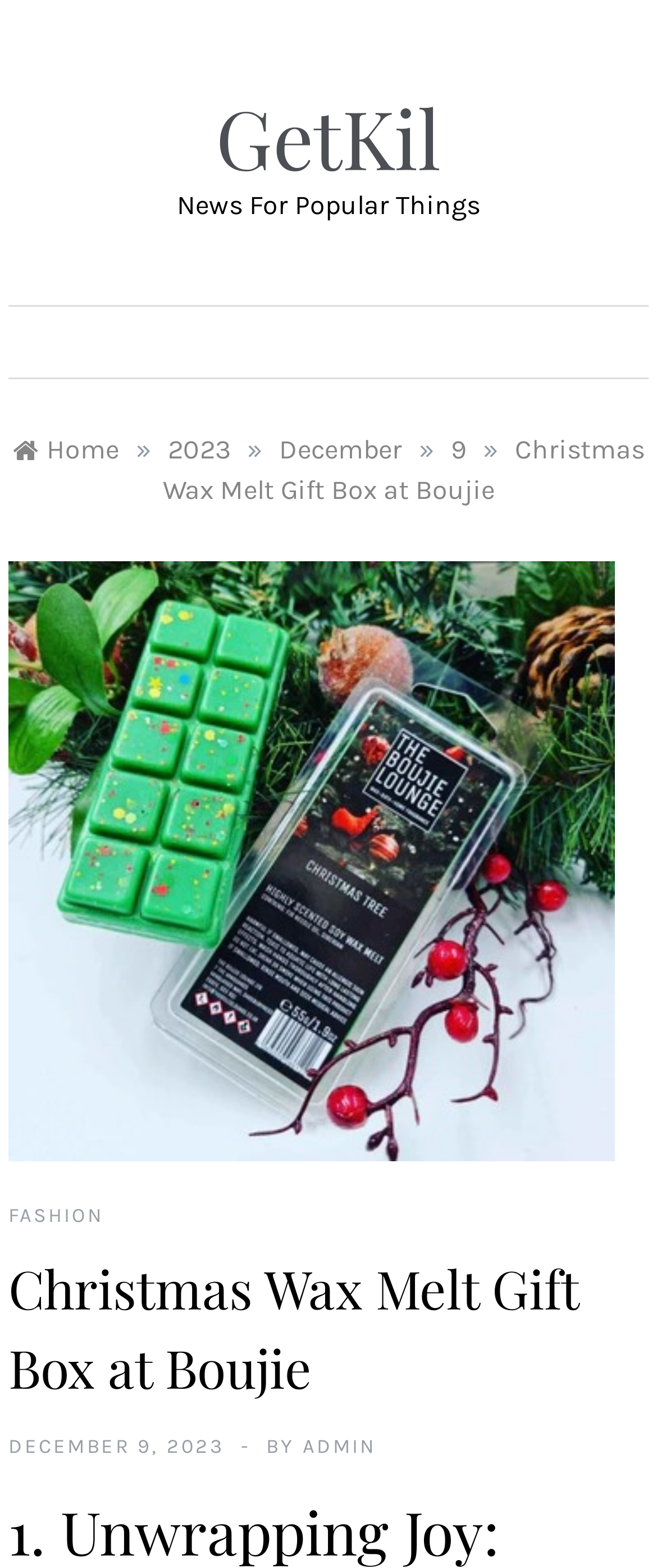Please answer the following question using a single word or phrase: 
What is the date of the article?

December 9, 2023